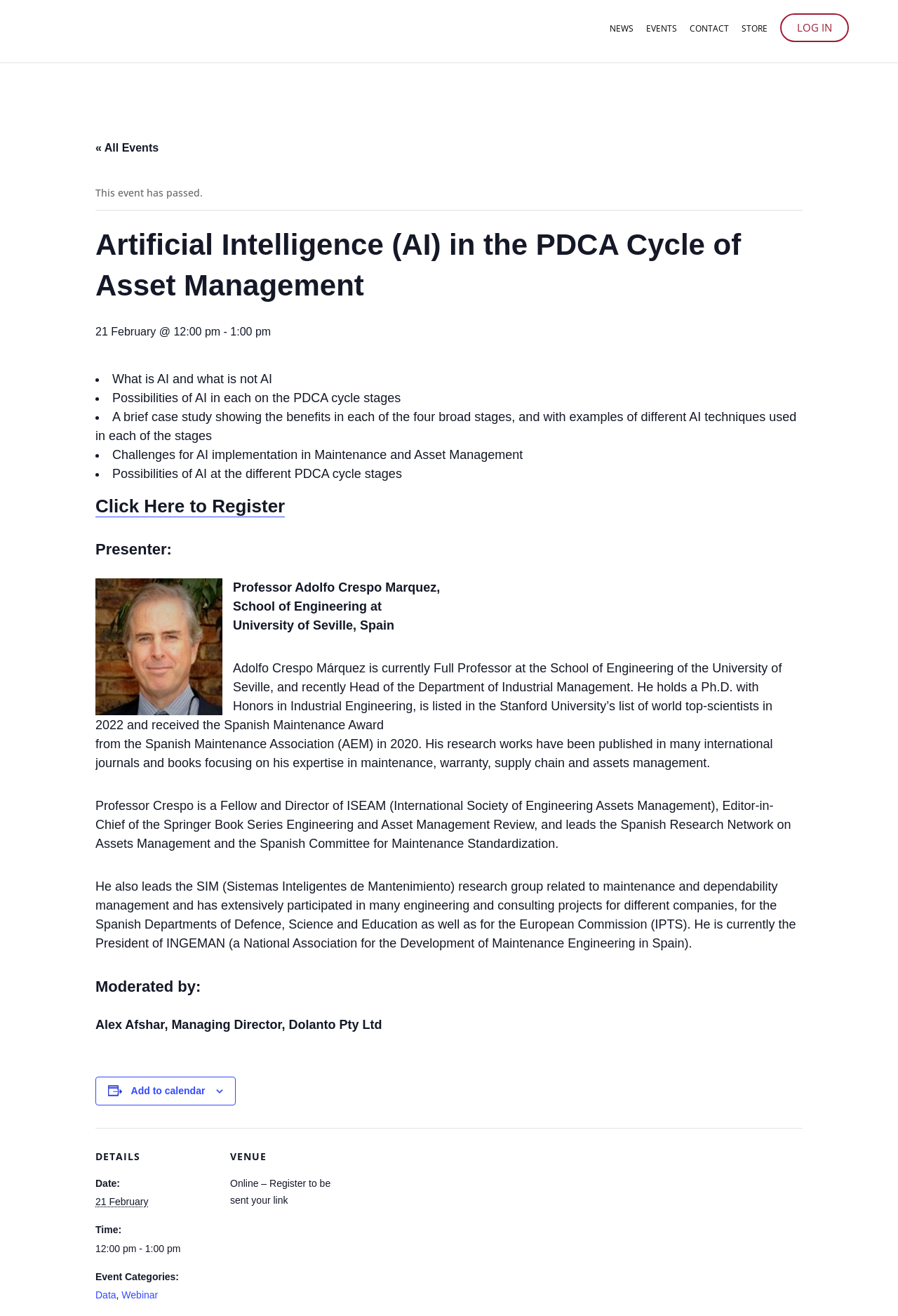Identify the bounding box for the element characterized by the following description: "Reply".

None